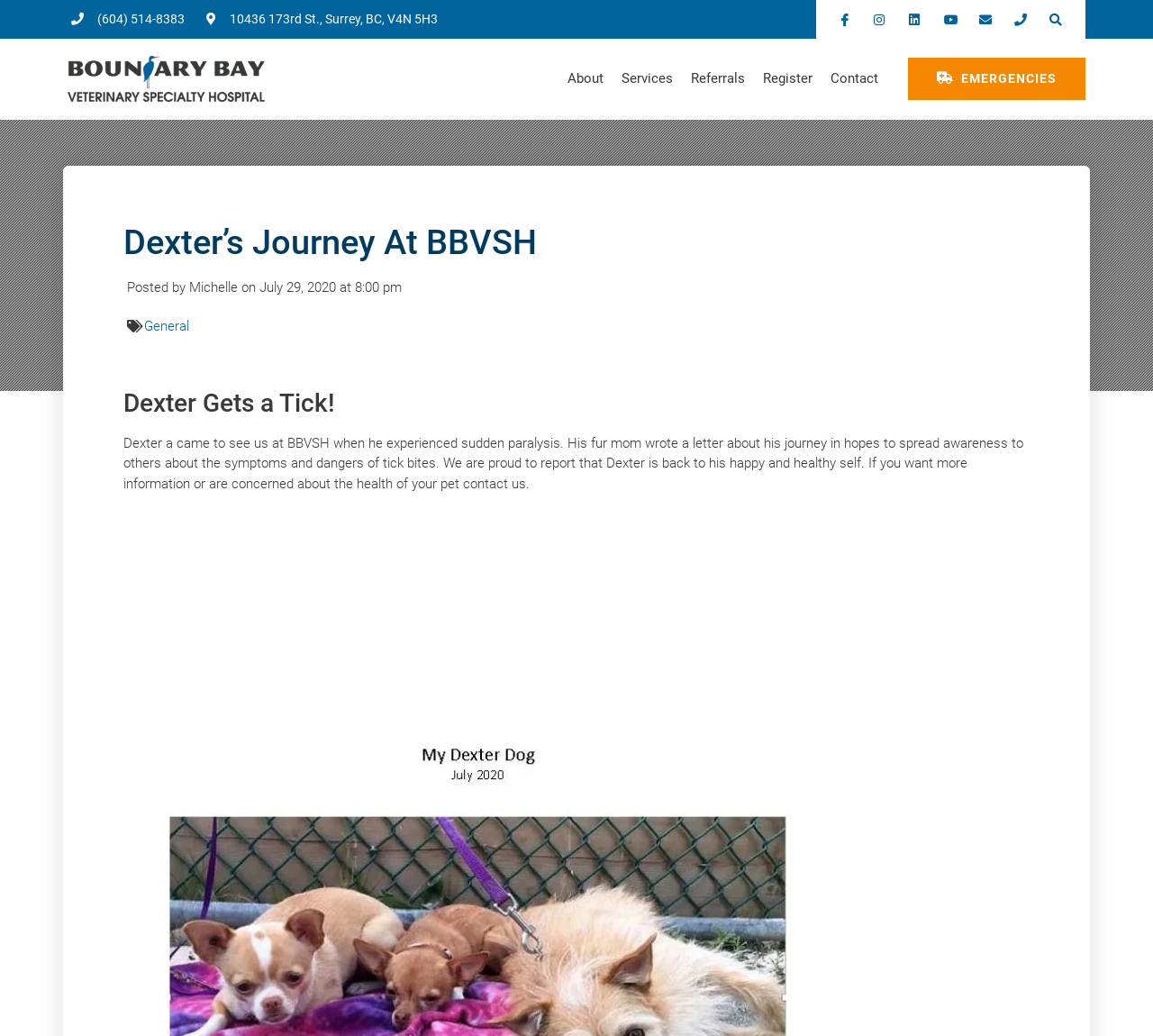Could you find the bounding box coordinates of the clickable area to complete this instruction: "Learn about emergencies"?

[0.788, 0.056, 0.941, 0.097]